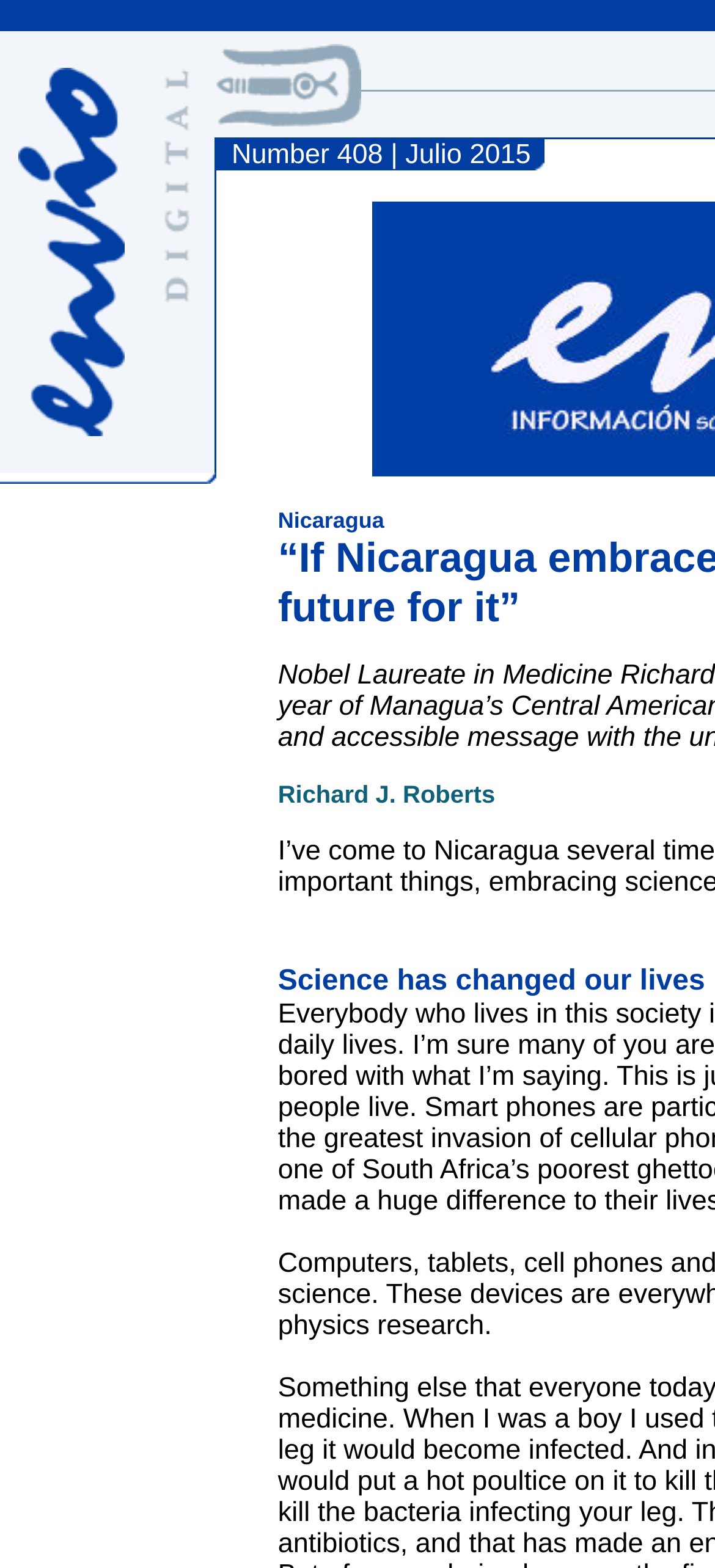Analyze the image and answer the question with as much detail as possible: 
What is the name of the person mentioned in the article?

I found a StaticText element with the text 'Richard J. Roberts', which suggests that Richard J. Roberts is the name of the person mentioned in the article.